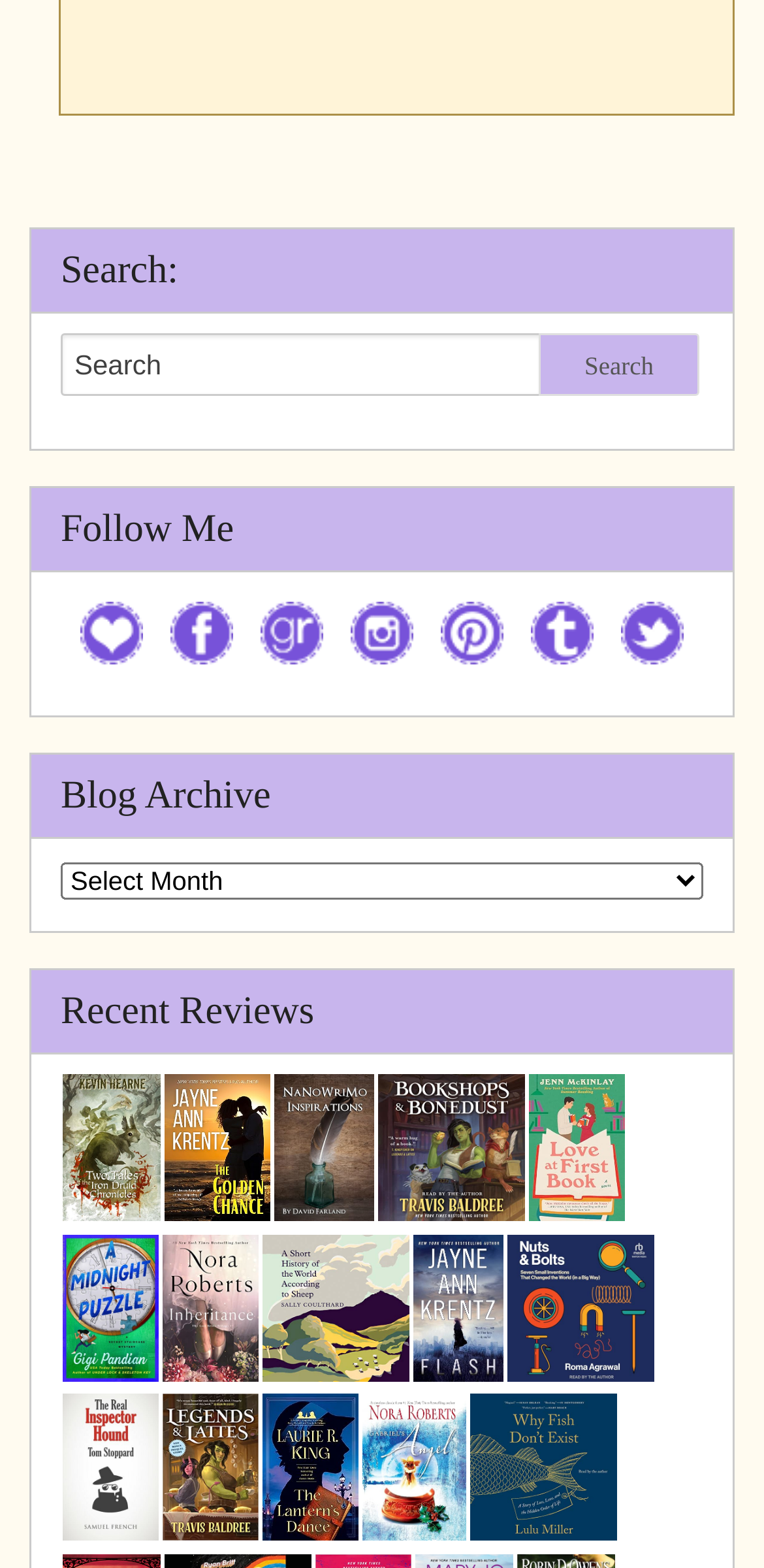With reference to the image, please provide a detailed answer to the following question: What is the title of the first book review?

The first book review is located under the 'Recent Reviews' heading, and the title of the book is 'Two Tales of the Iron Druid Chronicles by Kevin Hearne'. The review includes a link to the book and an associated image.